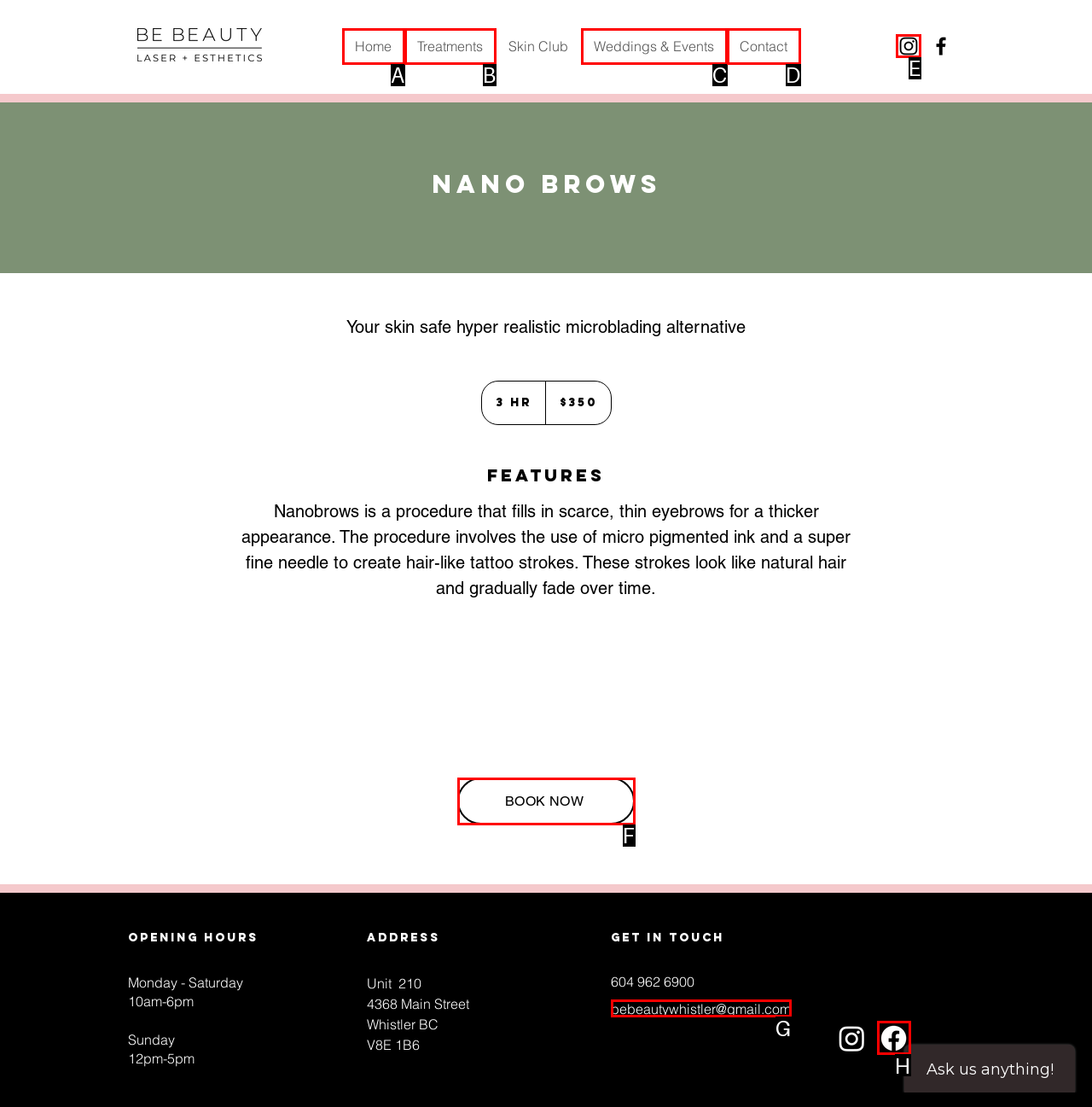What is the letter of the UI element you should click to Check Instagram? Provide the letter directly.

E